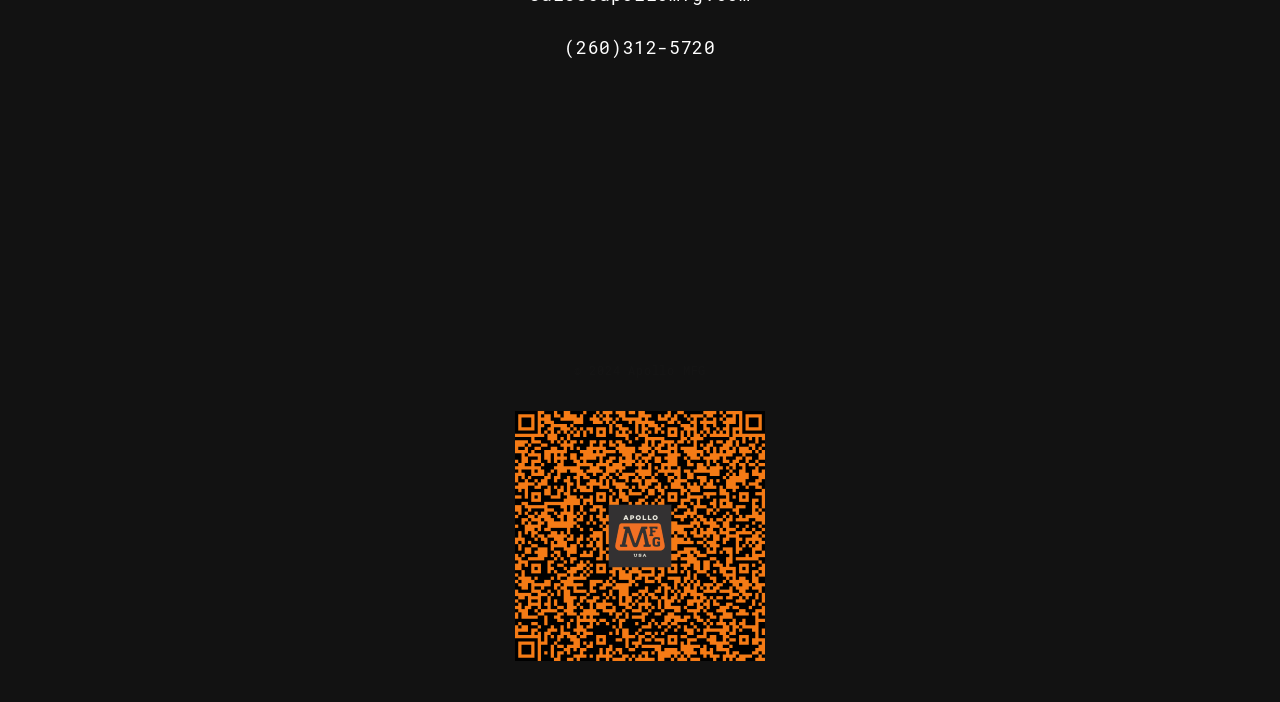What is the phone number on the webpage?
Using the visual information from the image, give a one-word or short-phrase answer.

(260) 312-5720